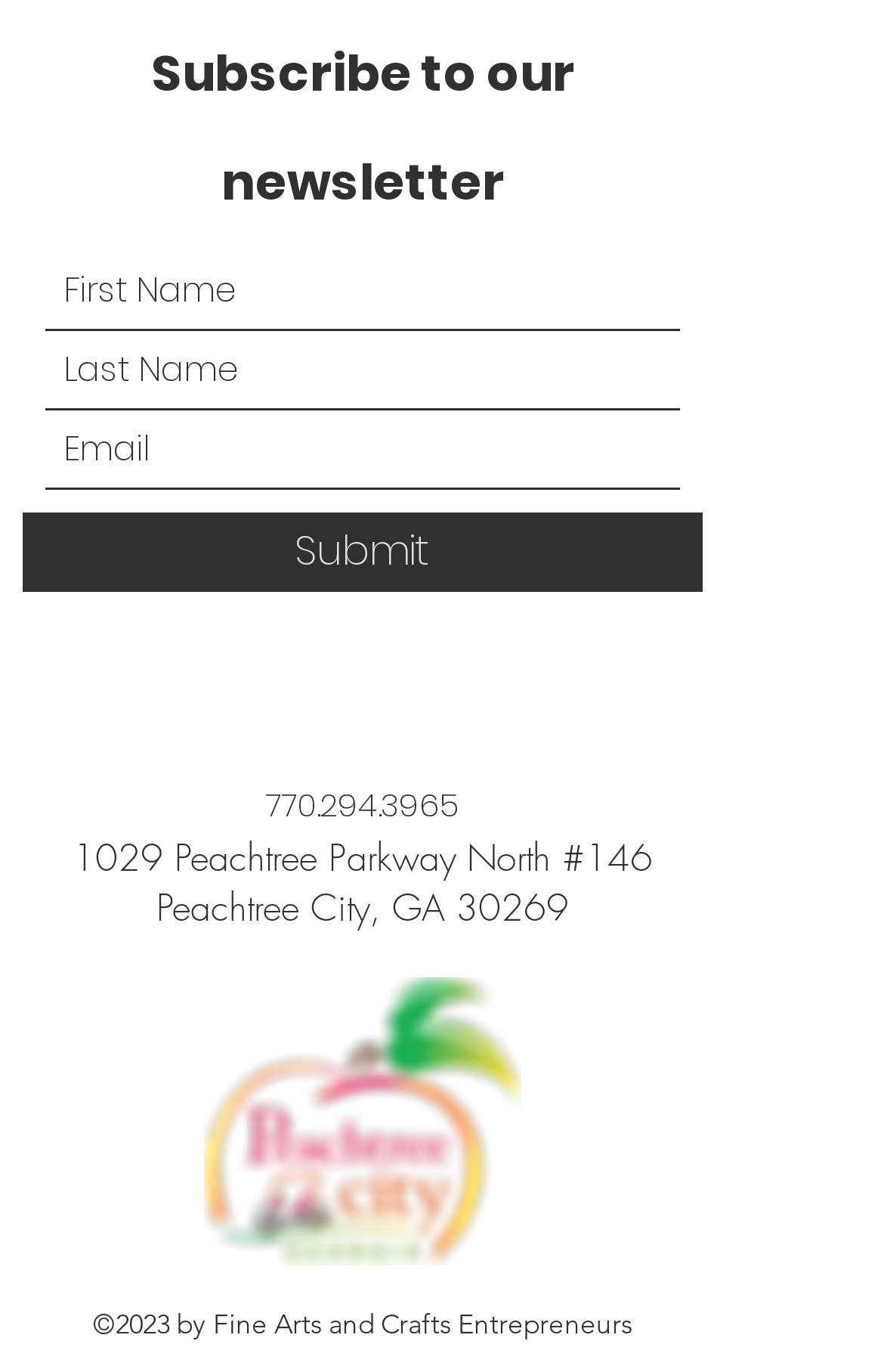Please provide the bounding box coordinates in the format (top-left x, top-left y, bottom-right x, bottom-right y). Remember, all values are floating point numbers between 0 and 1. What is the bounding box coordinate of the region described as: aria-label="Email" name="email" placeholder="Email"

[0.051, 0.298, 0.769, 0.357]